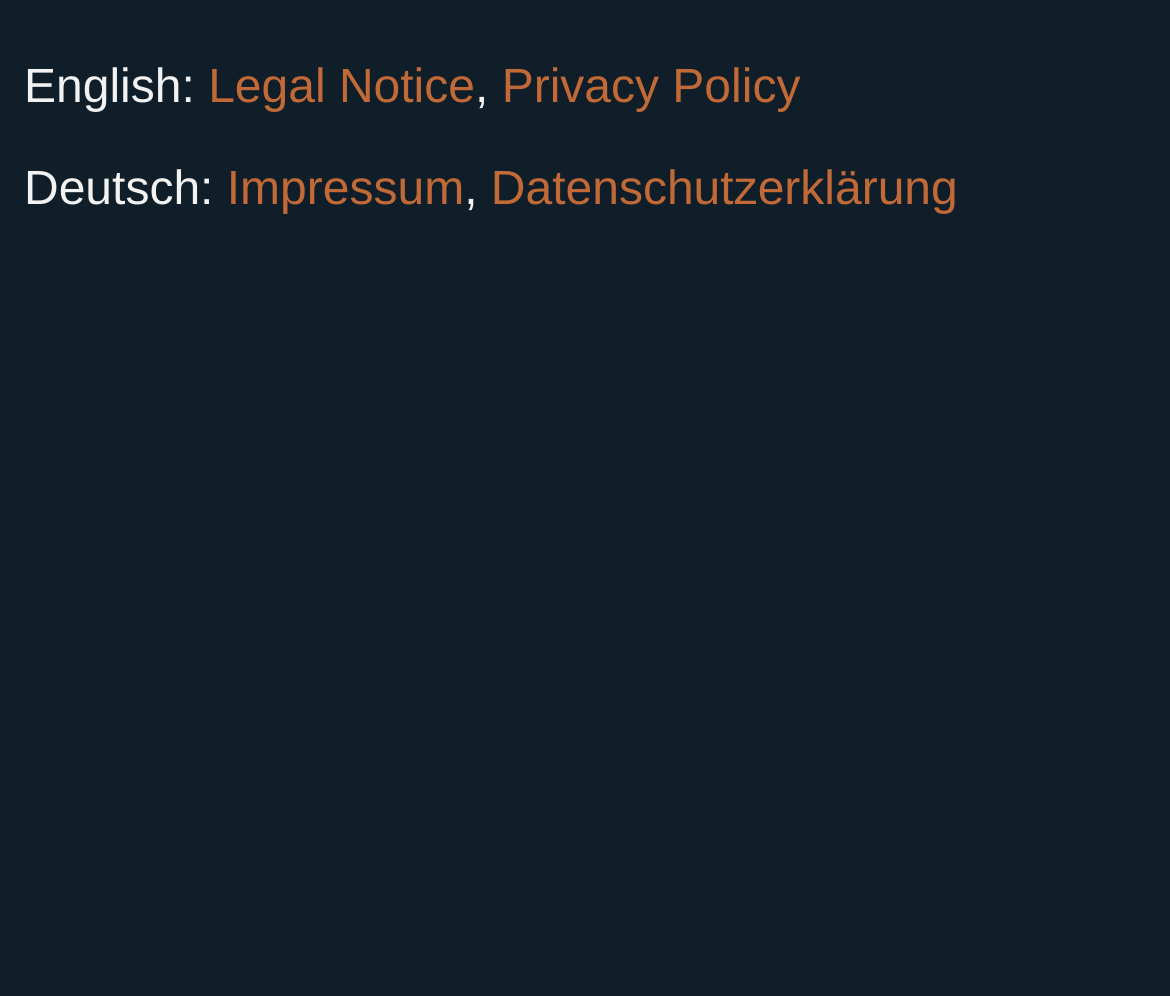Bounding box coordinates are specified in the format (top-left x, top-left y, bottom-right x, bottom-right y). All values are floating point numbers bounded between 0 and 1. Please provide the bounding box coordinate of the region this sentence describes: Privacy Policy

[0.429, 0.062, 0.684, 0.113]